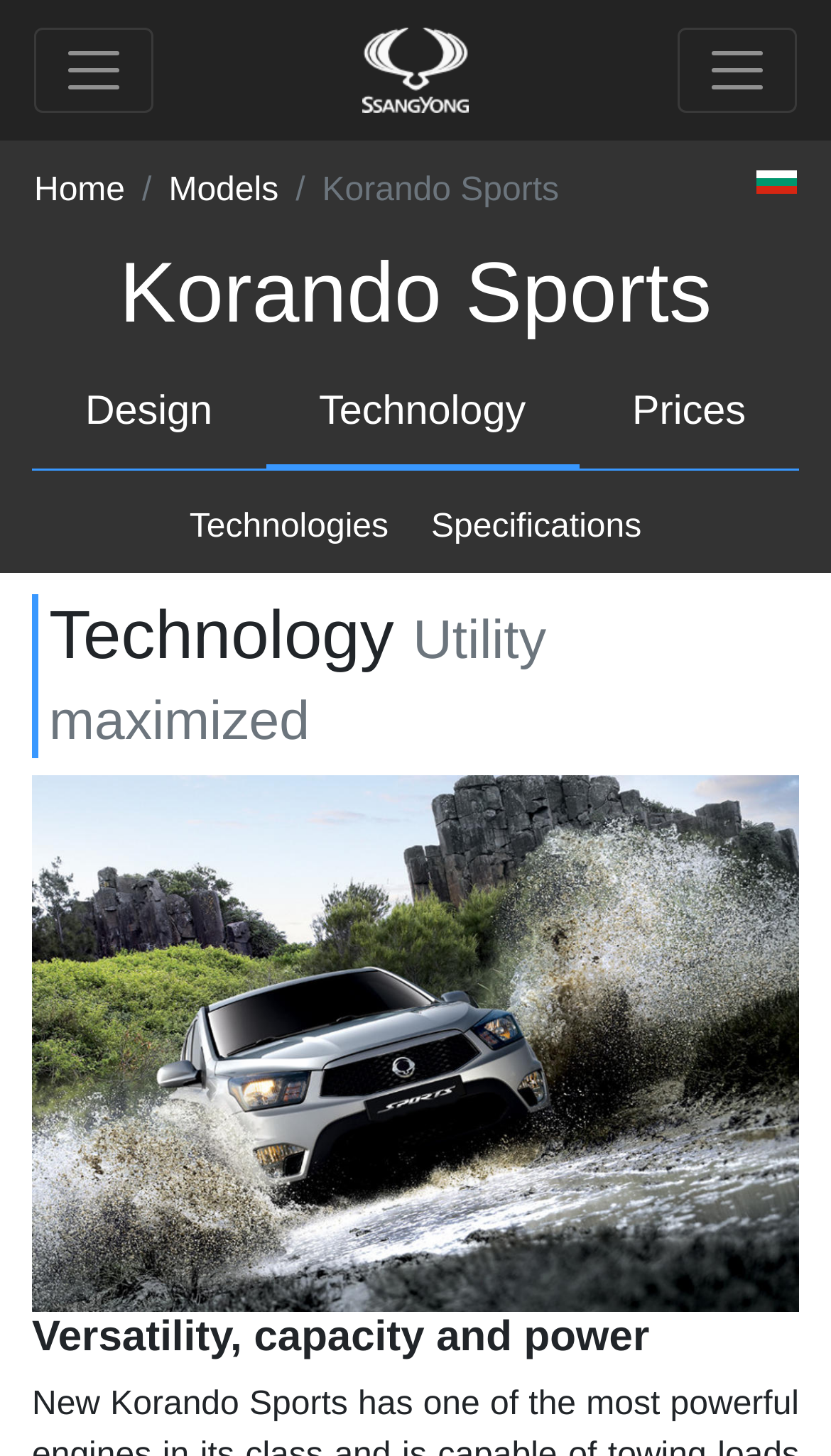Analyze the image and provide a detailed answer to the question: What is the language of the webpage?

I inferred the language of the webpage by looking at the 'BG' link at the top right corner of the webpage, which is likely an abbreviation for Bulgaria, and also considering the context of the webpage being about a car distributor in Bulgaria.